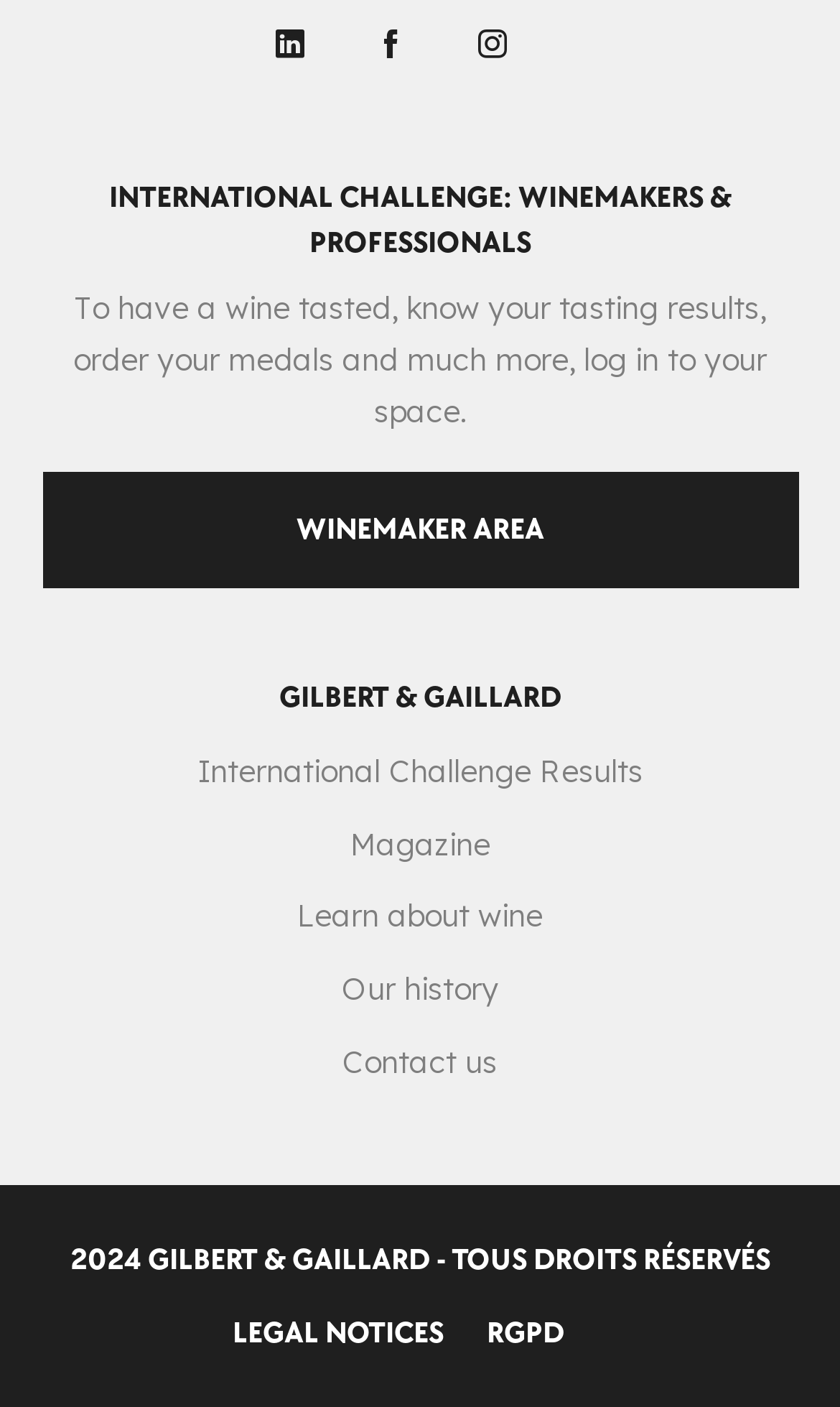Given the element description, predict the bounding box coordinates in the format (top-left x, top-left y, bottom-right x, bottom-right y). Make sure all values are between 0 and 1. Here is the element description: Legal notices

[0.277, 0.934, 0.528, 0.96]